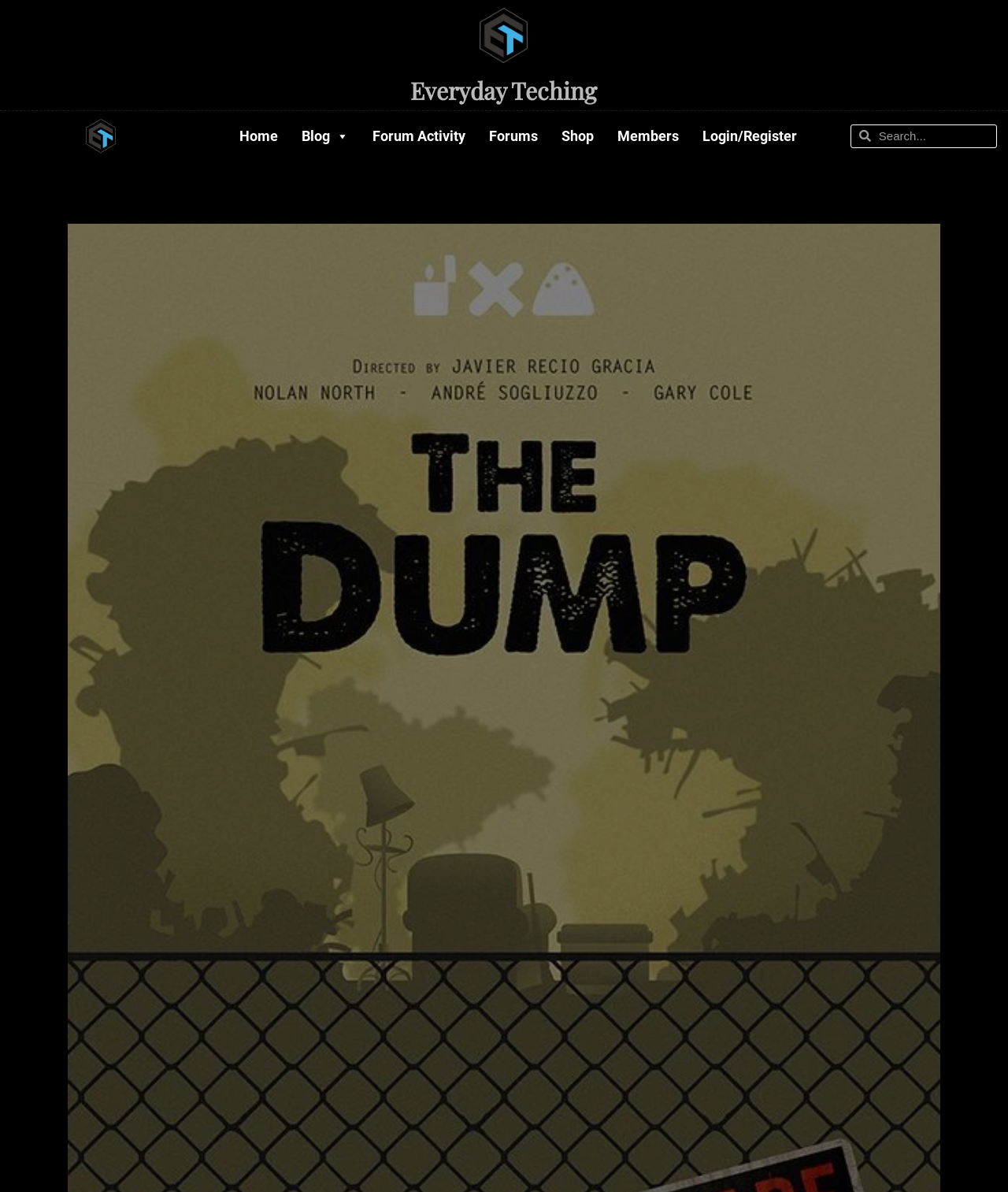Identify the bounding box coordinates for the element that needs to be clicked to fulfill this instruction: "search for something". Provide the coordinates in the format of four float numbers between 0 and 1: [left, top, right, bottom].

[0.864, 0.105, 0.988, 0.123]